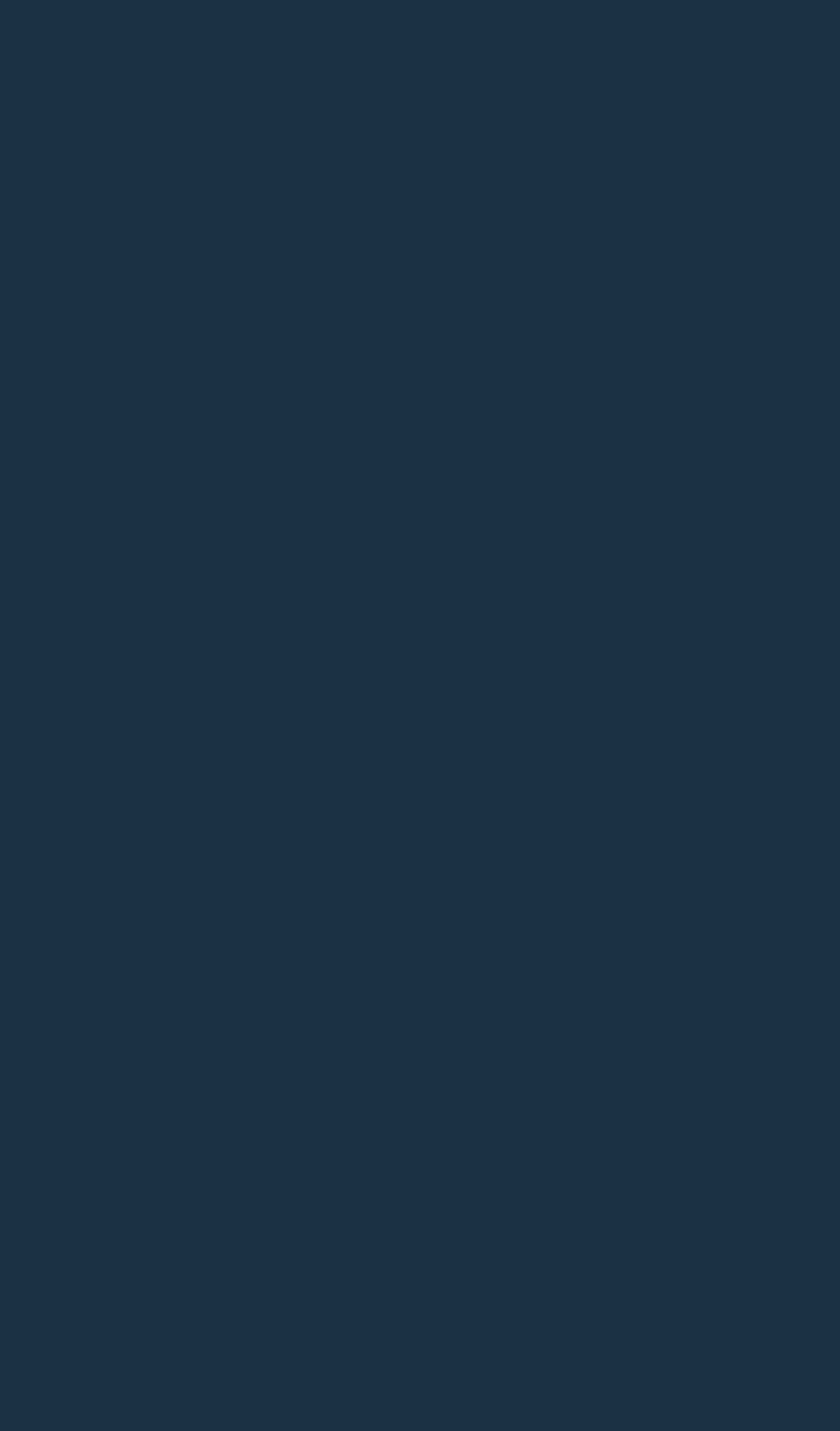Please locate the bounding box coordinates of the element's region that needs to be clicked to follow the instruction: "Sign up for the newsletter". The bounding box coordinates should be provided as four float numbers between 0 and 1, i.e., [left, top, right, bottom].

[0.038, 0.279, 0.29, 0.348]